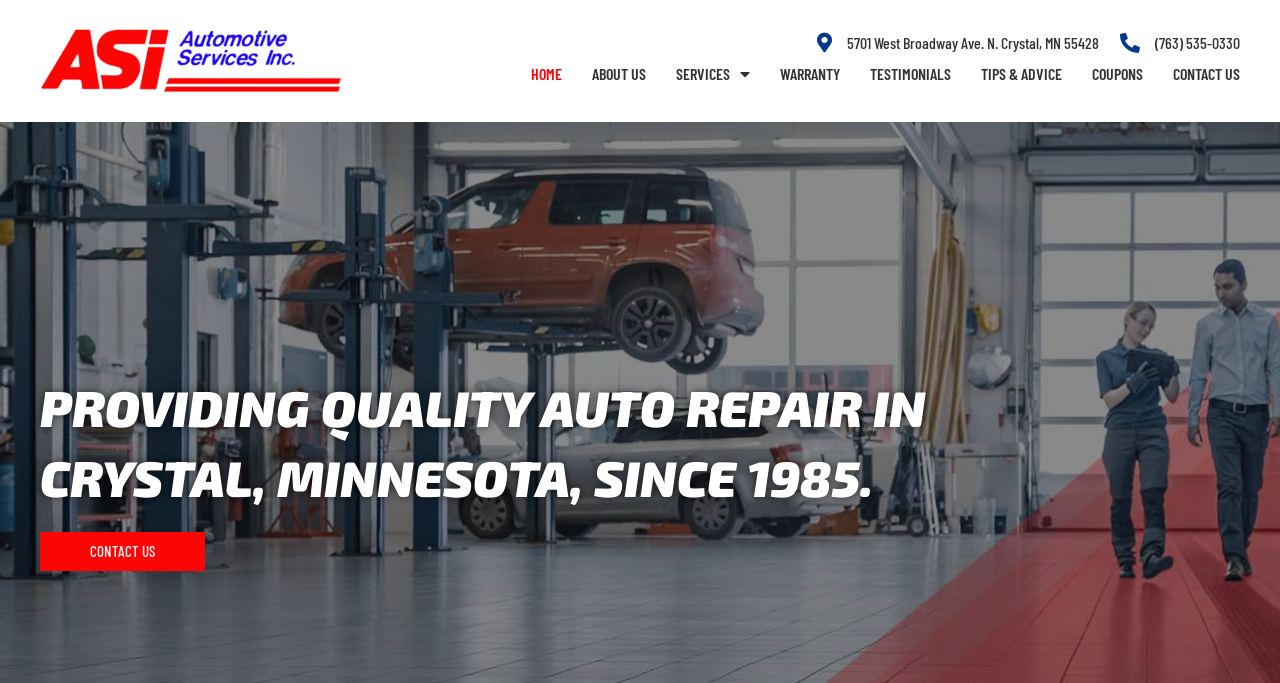Locate the primary headline on the webpage and provide its text.

PROVIDING QUALITY AUTO REPAIR IN CRYSTAL, MINNESOTA, SINCE 1985.